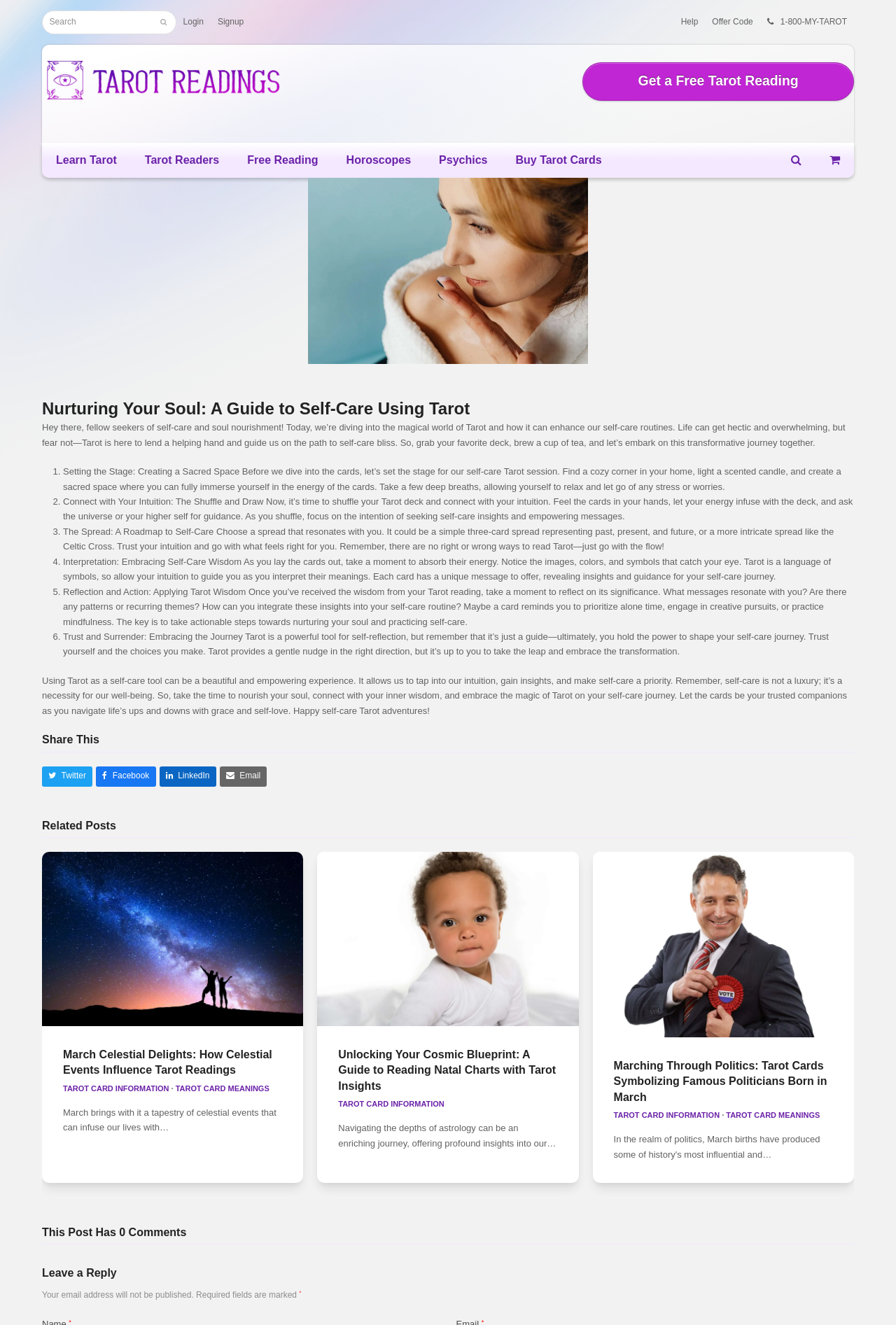Answer in one word or a short phrase: 
How many navigation links are there?

7